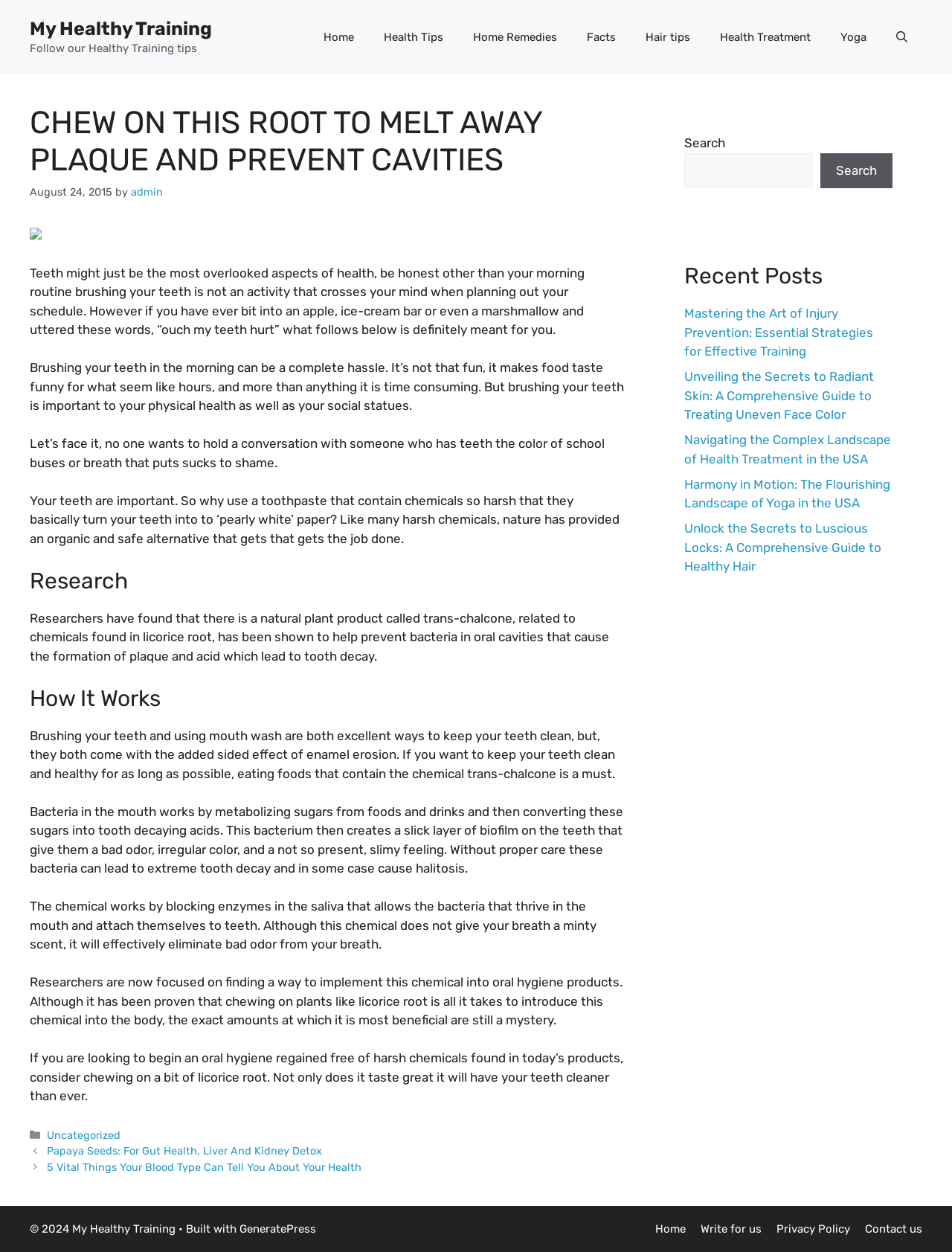Please analyze the image and provide a thorough answer to the question:
How many recent posts are listed?

I counted the number of links in the 'Recent Posts' section, which is located in the right sidebar of the webpage, and found 5 links: 'Mastering the Art of Injury Prevention...', 'Unveiling the Secrets to Radiant Skin...', 'Navigating the Complex Landscape of Health Treatment...', 'Harmony in Motion: The Flourishing Landscape of Yoga...', 'Unlock the Secrets to Luscious Locks...'.